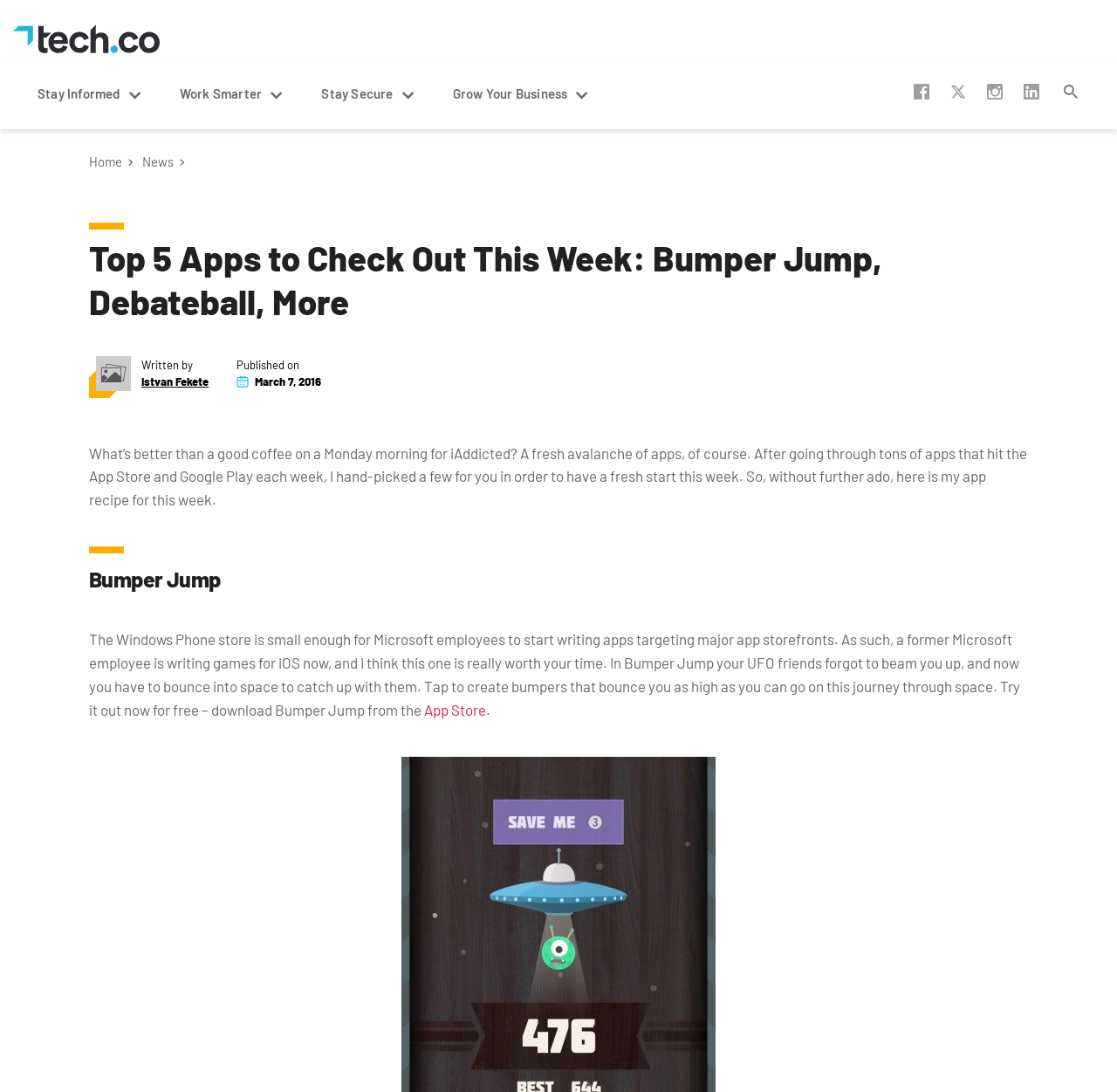Can you determine the main header of this webpage?

Top 5 Apps to Check Out This Week: Bumper Jump, Debateball, More